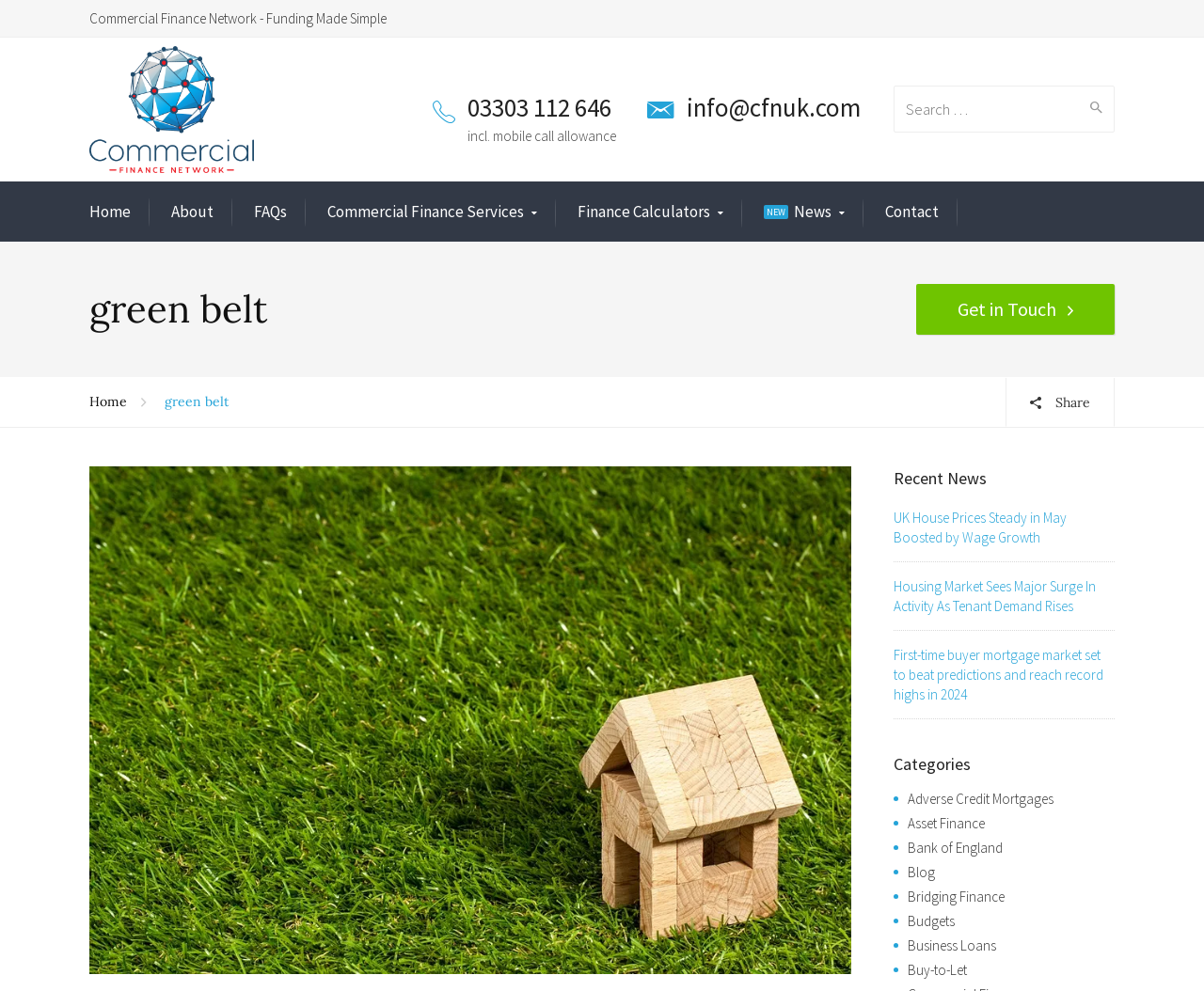Please give the bounding box coordinates of the area that should be clicked to fulfill the following instruction: "Get in Touch". The coordinates should be in the format of four float numbers from 0 to 1, i.e., [left, top, right, bottom].

[0.761, 0.287, 0.926, 0.338]